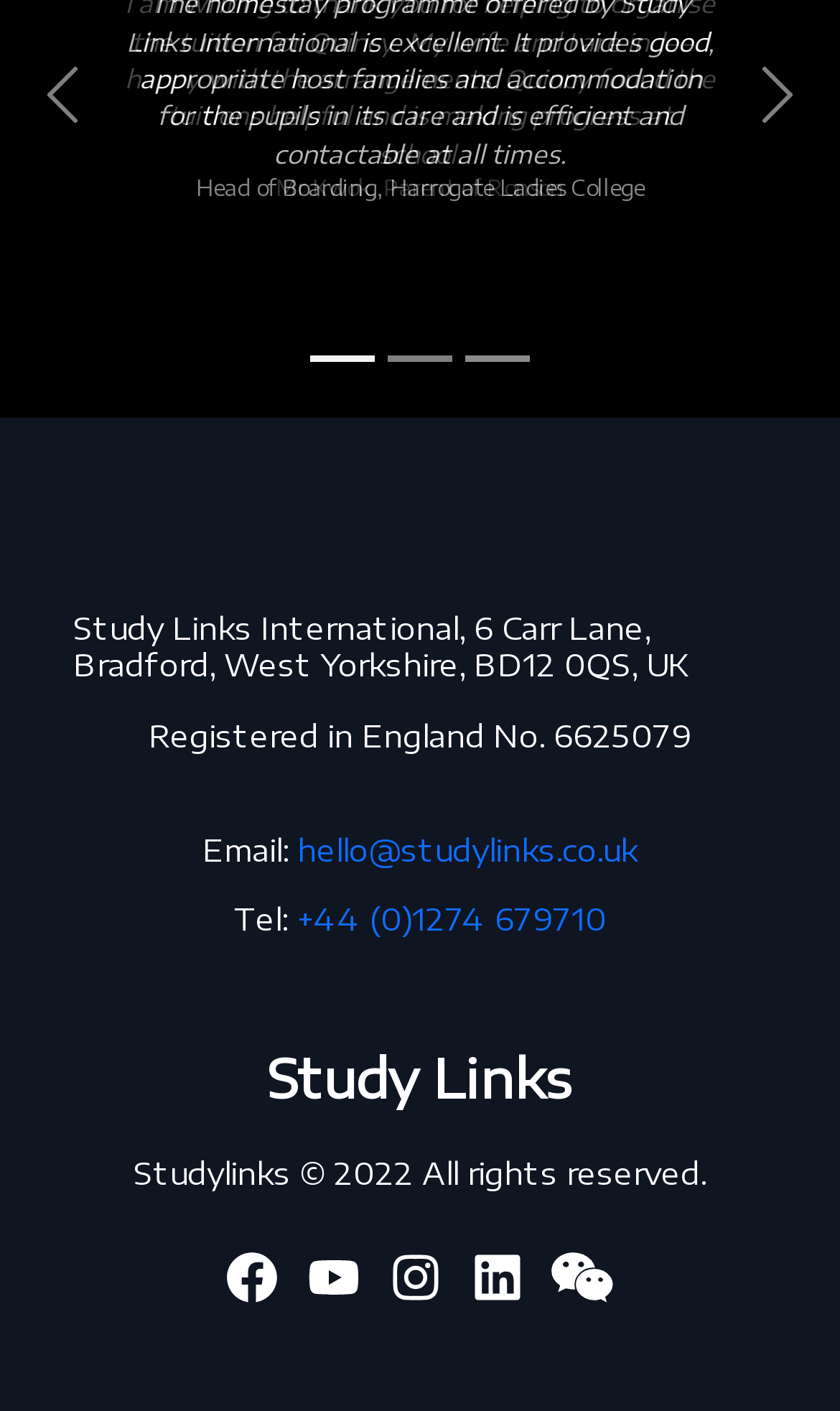Using the element description: "+44 (0)1274 679710", determine the bounding box coordinates for the specified UI element. The coordinates should be four float numbers between 0 and 1, [left, top, right, bottom].

[0.353, 0.639, 0.722, 0.665]